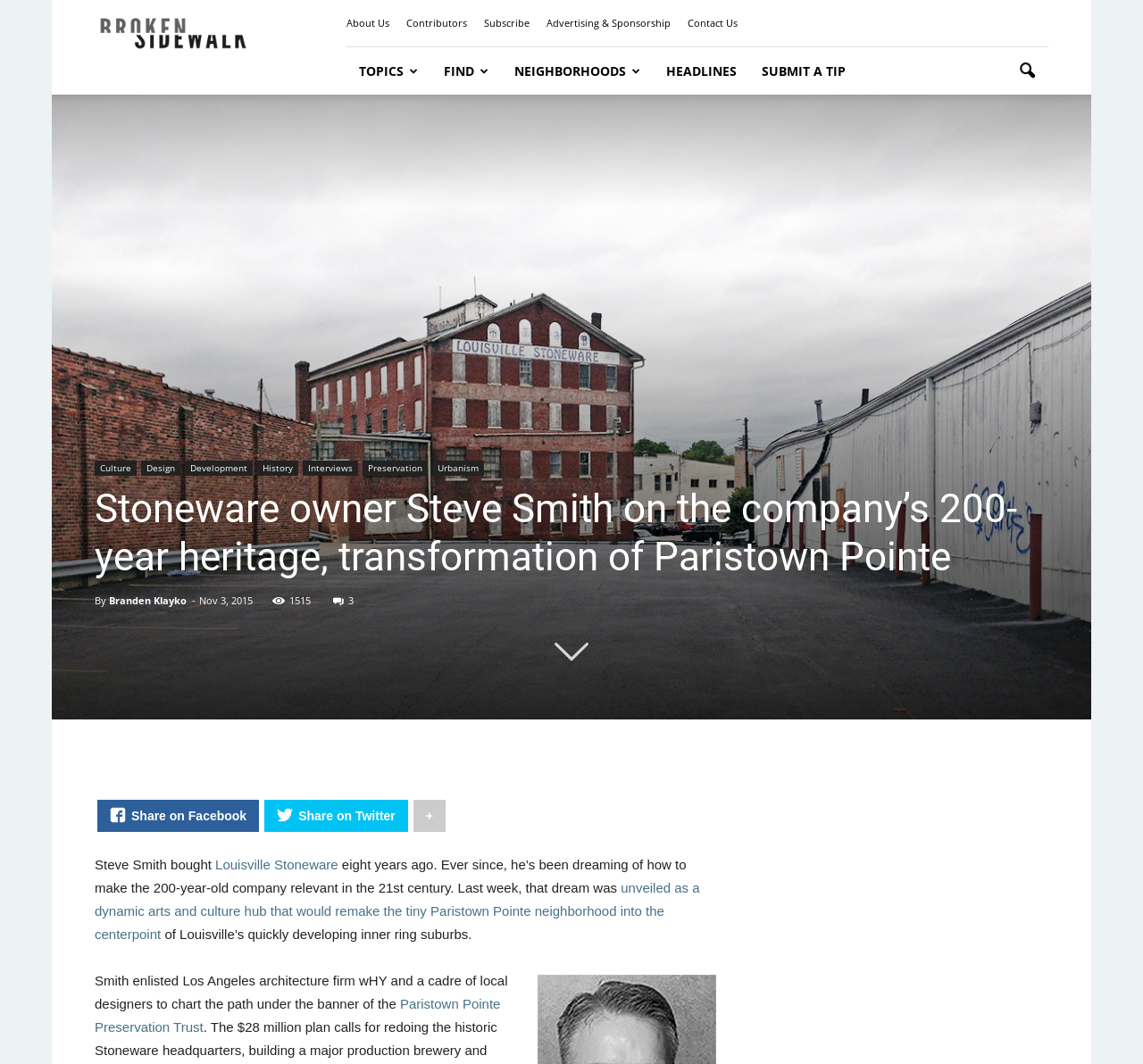Based on the element description Urbanism, identify the bounding box coordinates for the UI element. The coordinates should be in the format (top-left x, top-left y, bottom-right x, bottom-right y) and within the 0 to 1 range.

[0.378, 0.433, 0.423, 0.447]